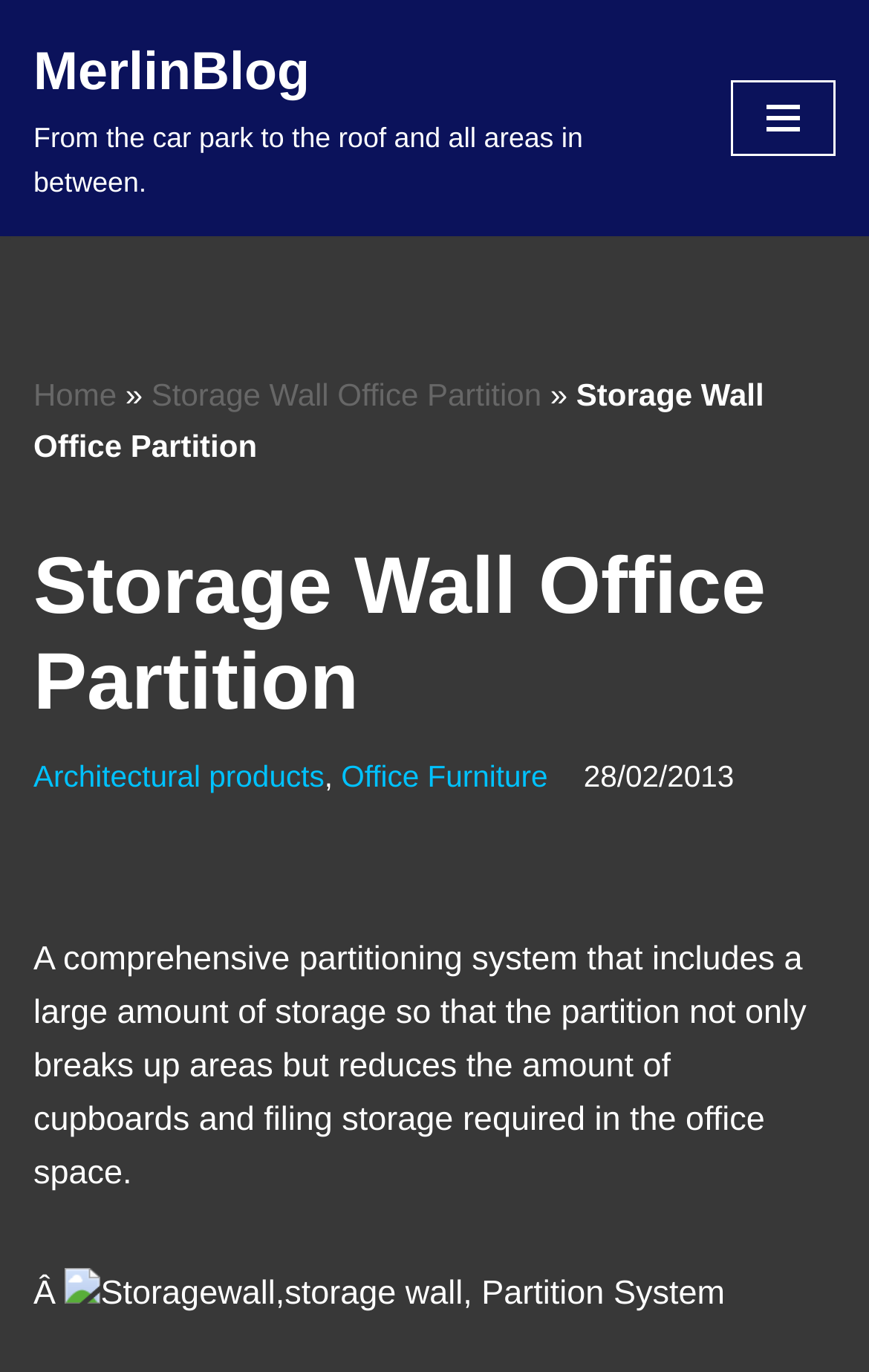Please determine the headline of the webpage and provide its content.

Storage Wall Office Partition